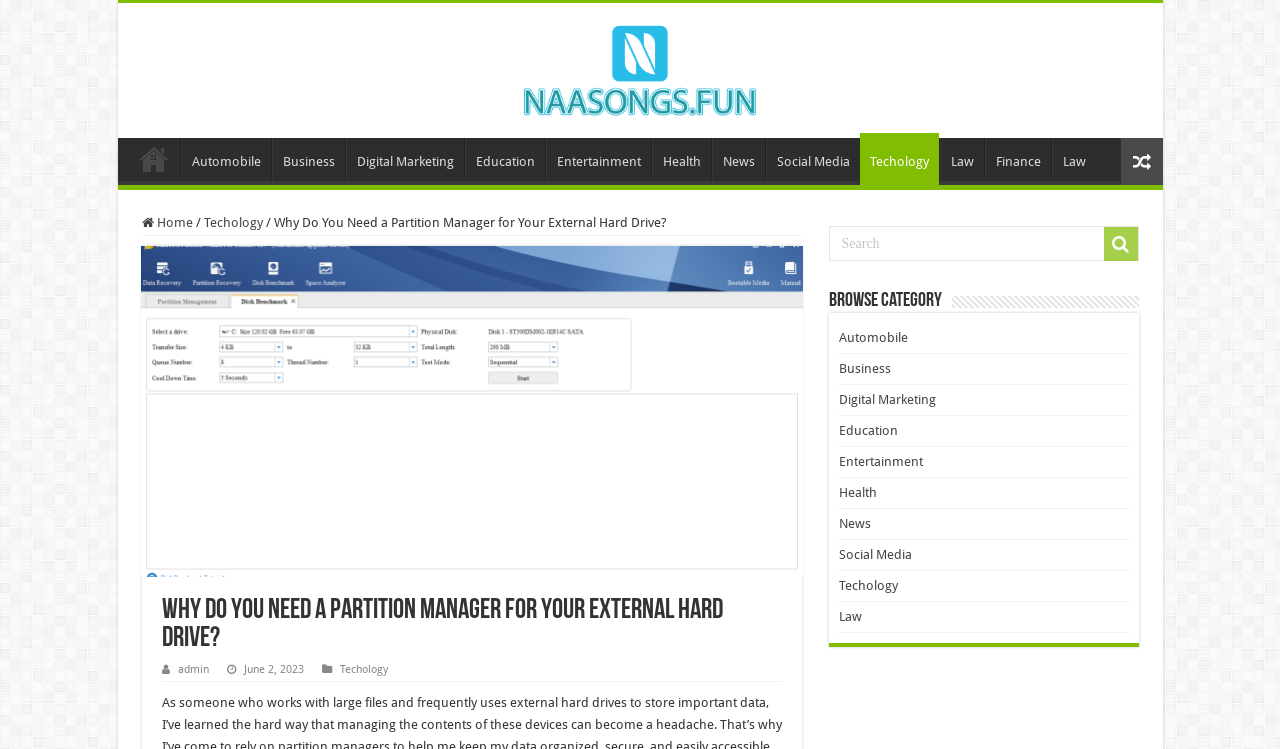Identify the bounding box coordinates of the area you need to click to perform the following instruction: "Click on the 'Naasongs.fun' logo".

[0.383, 0.057, 0.617, 0.121]